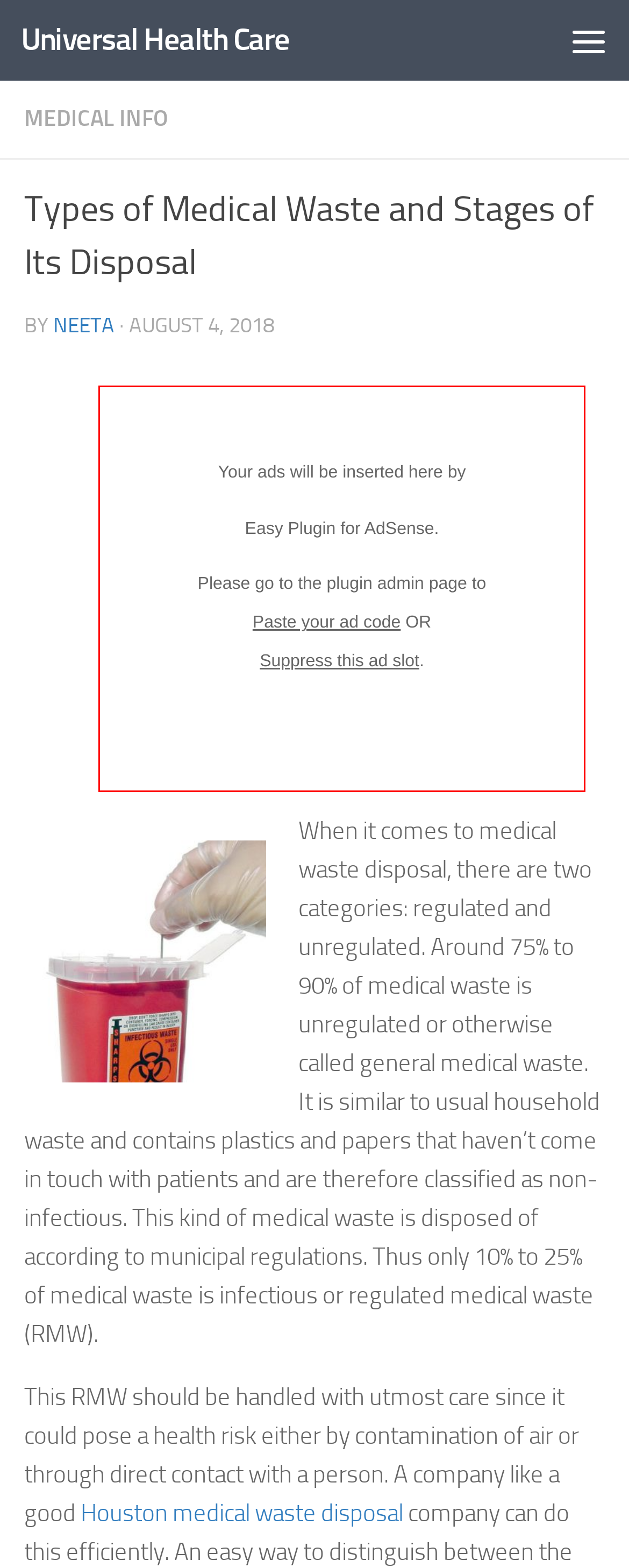What is depicted in the image on the webpage? Please answer the question using a single word or phrase based on the image.

Sharps Container